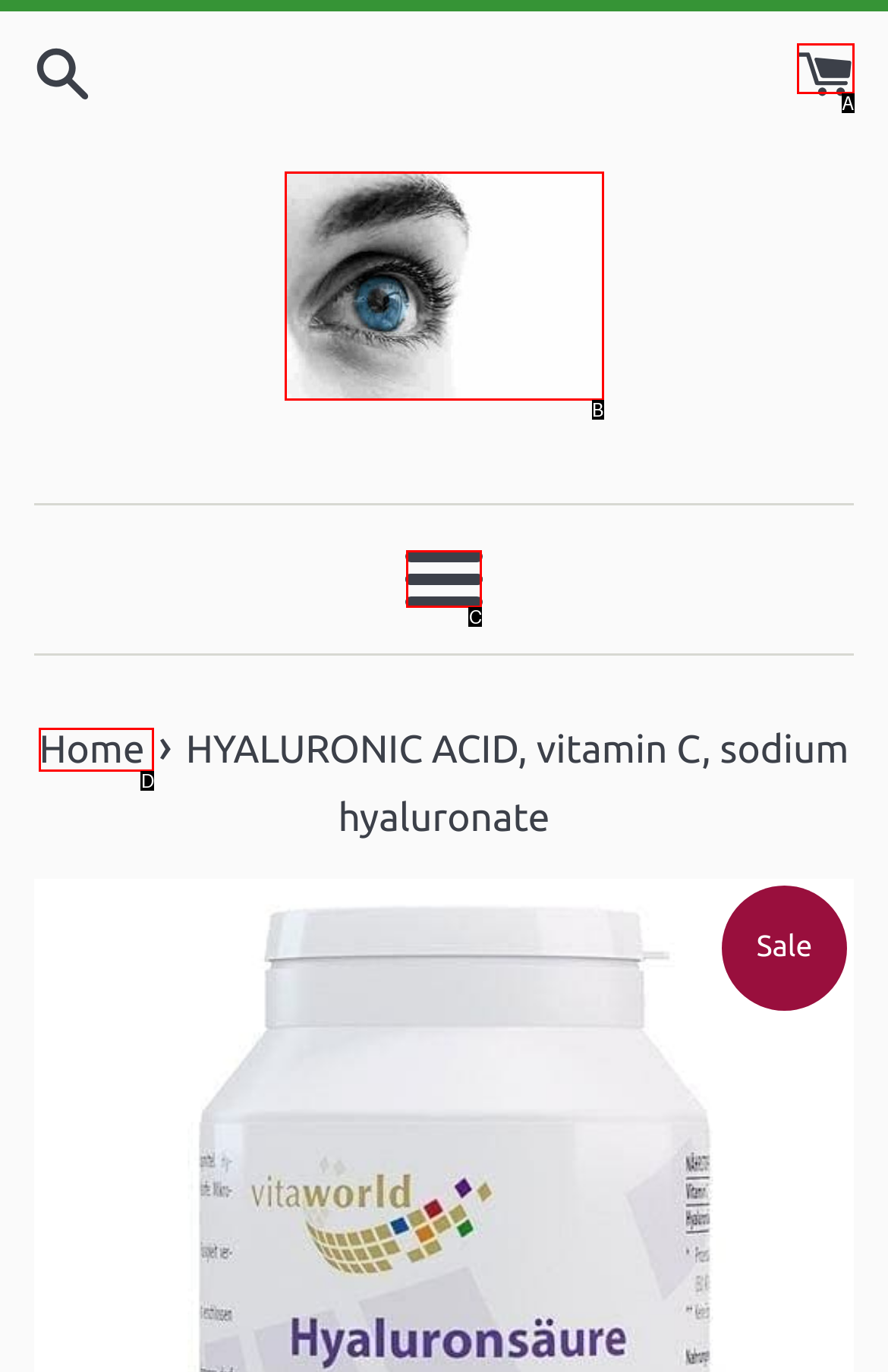Tell me which one HTML element best matches the description: Menu
Answer with the option's letter from the given choices directly.

C